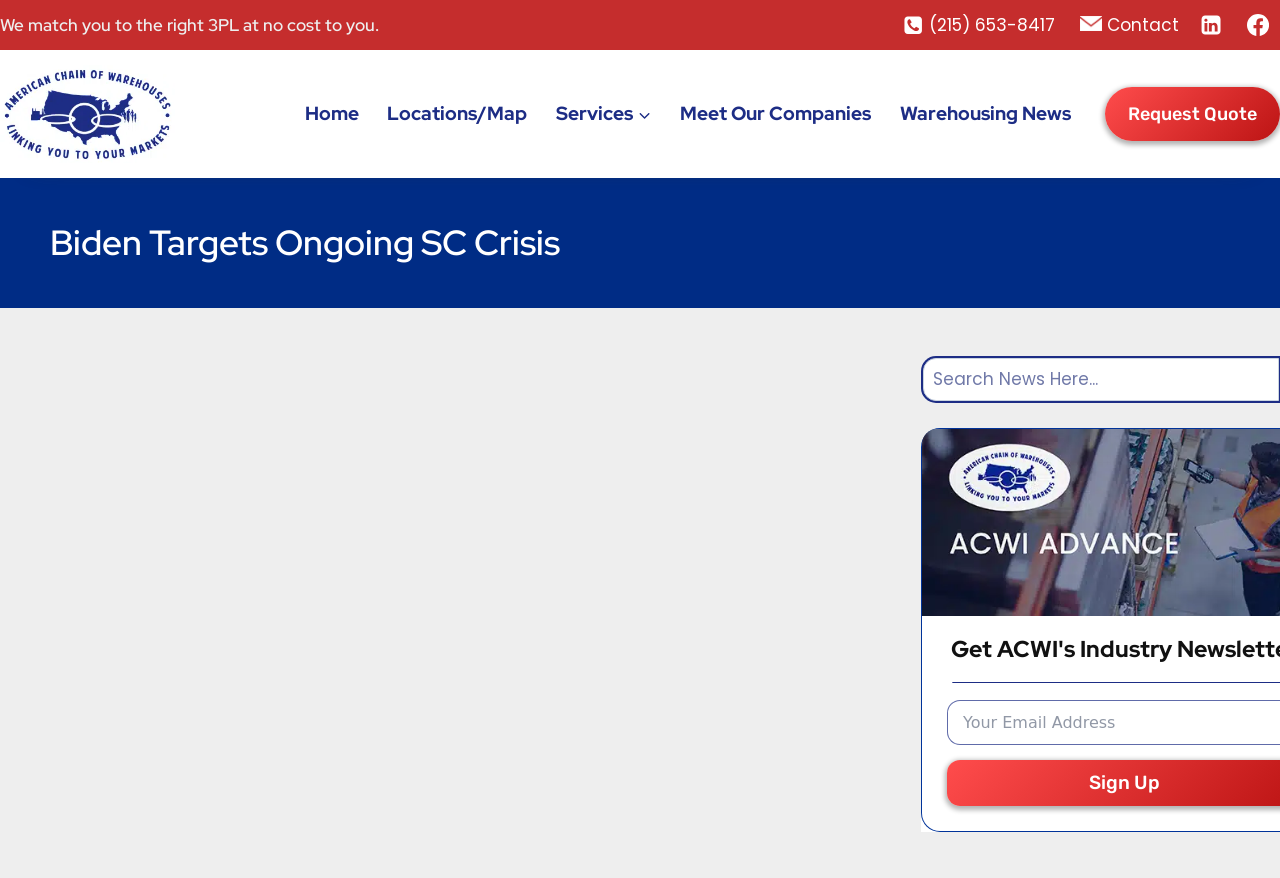Given the webpage screenshot and the description, determine the bounding box coordinates (top-left x, top-left y, bottom-right x, bottom-right y) that define the location of the UI element matching this description: Warehousing News

[0.692, 0.102, 0.848, 0.158]